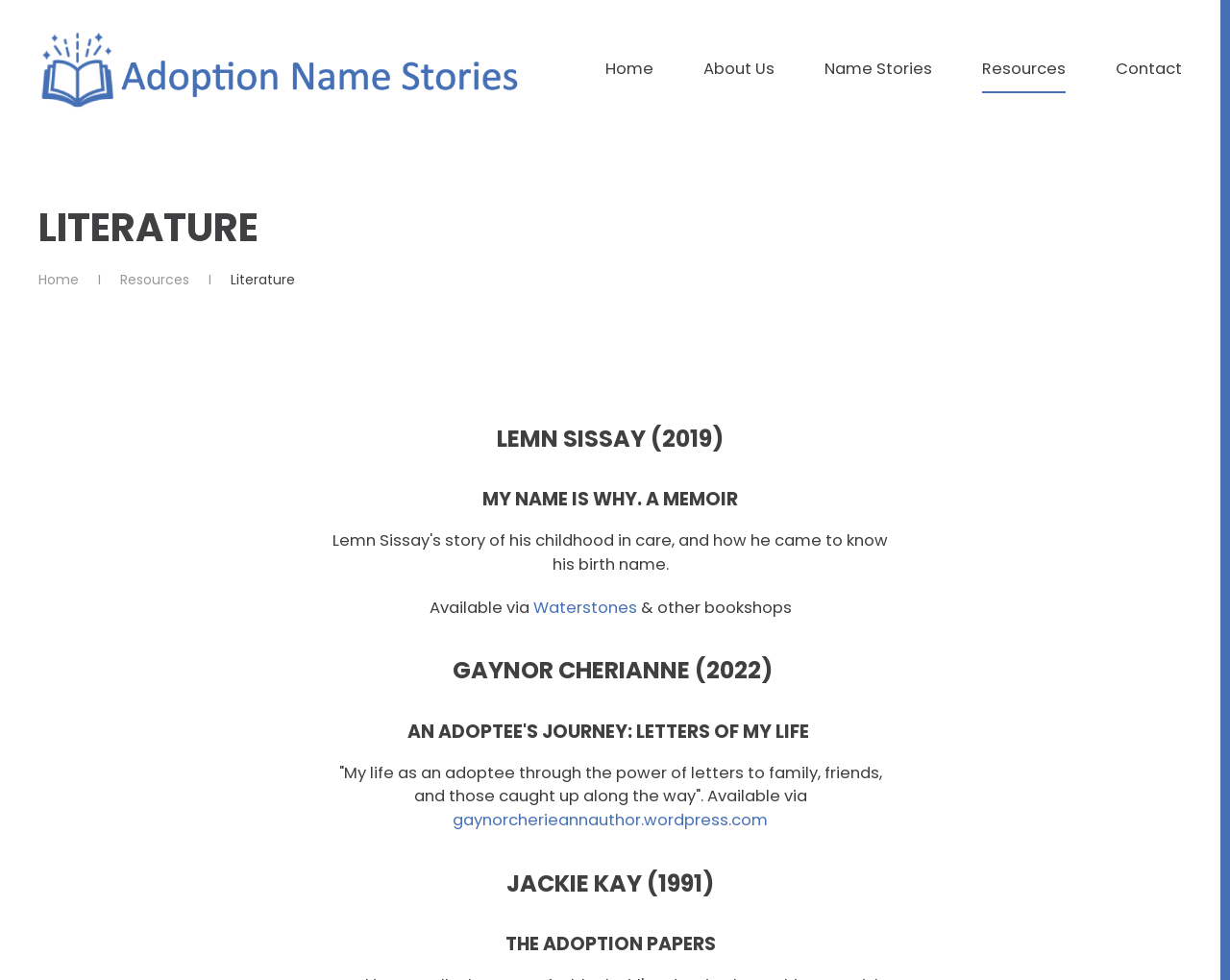What is the title of the book by Jackie Kay?
Look at the image and respond with a one-word or short phrase answer.

THE ADOPTION PAPERS